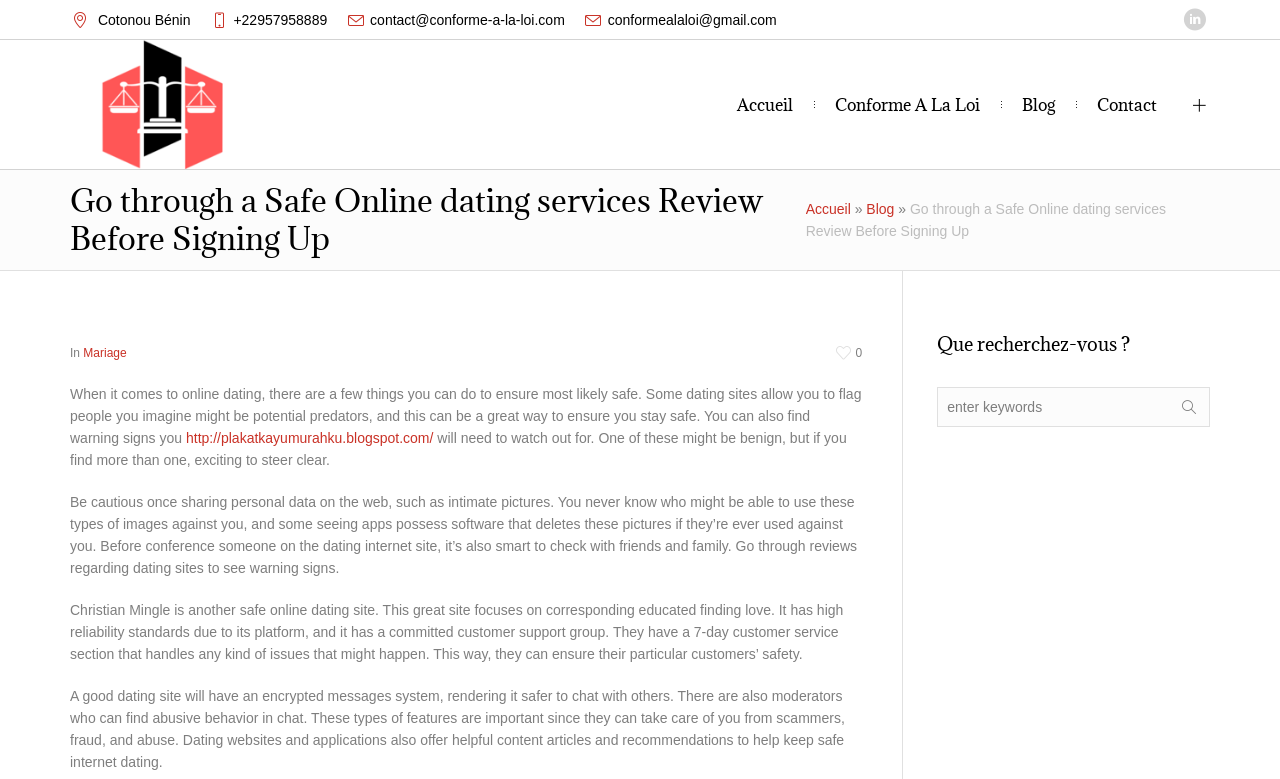What is the name of the safe online dating site mentioned in the webpage?
Deliver a detailed and extensive answer to the question.

The webpage mentions Christian Mingle as a safe online dating site that focuses on matching educated singles and has high reliability standards due to its platform.